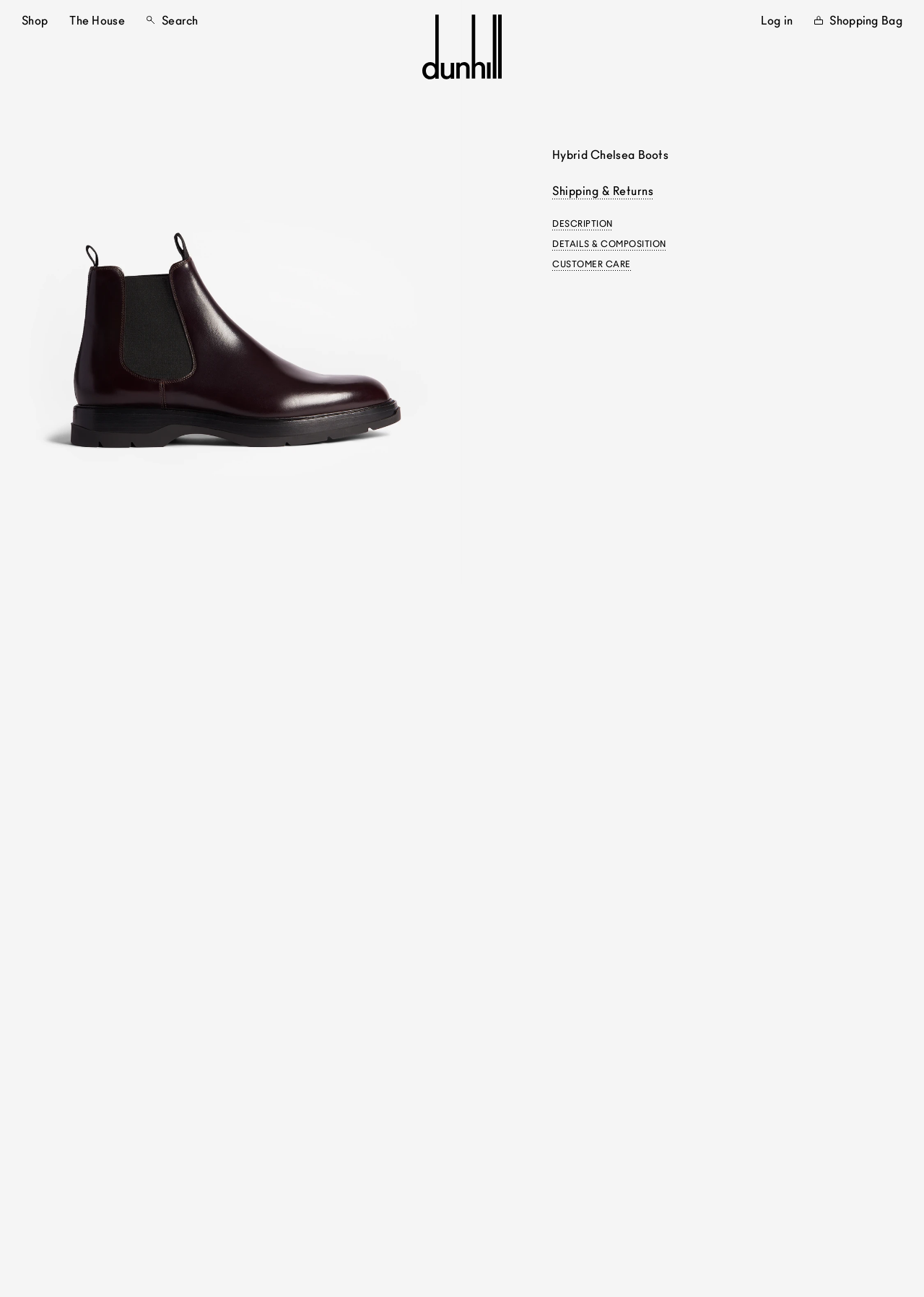Find and specify the bounding box coordinates that correspond to the clickable region for the instruction: "Click the 'Shop' button".

[0.016, 0.004, 0.06, 0.028]